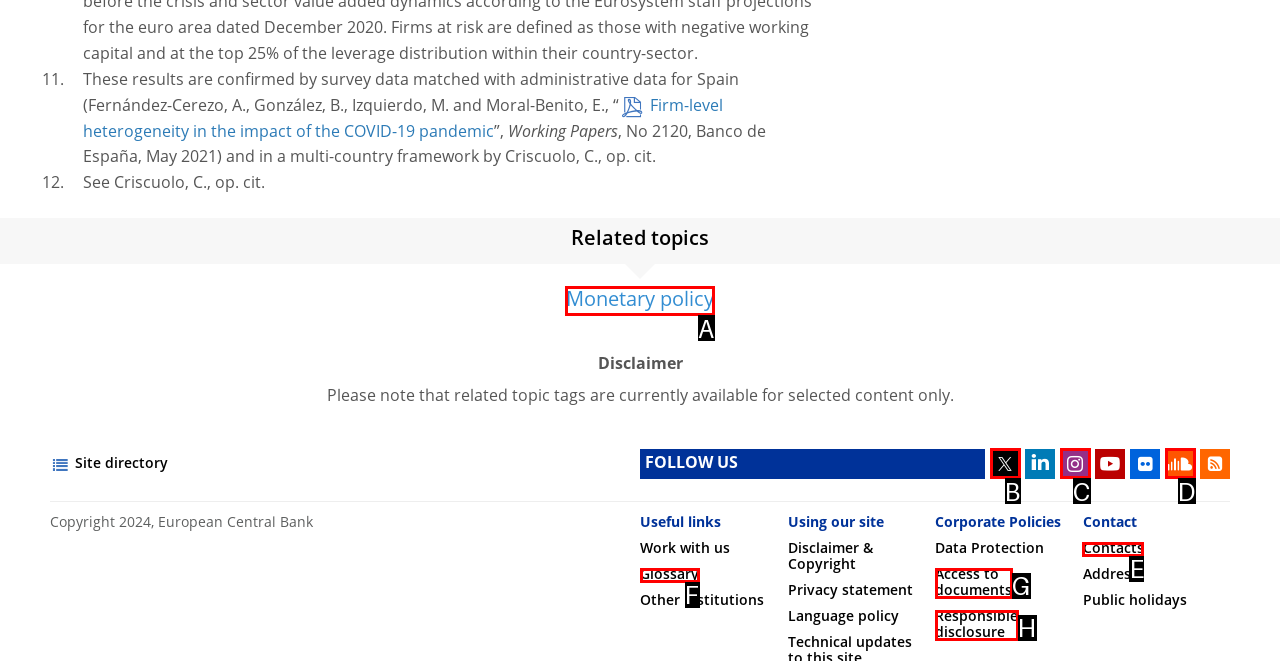Determine which HTML element should be clicked for this task: Go to 'Monetary policy'
Provide the option's letter from the available choices.

A